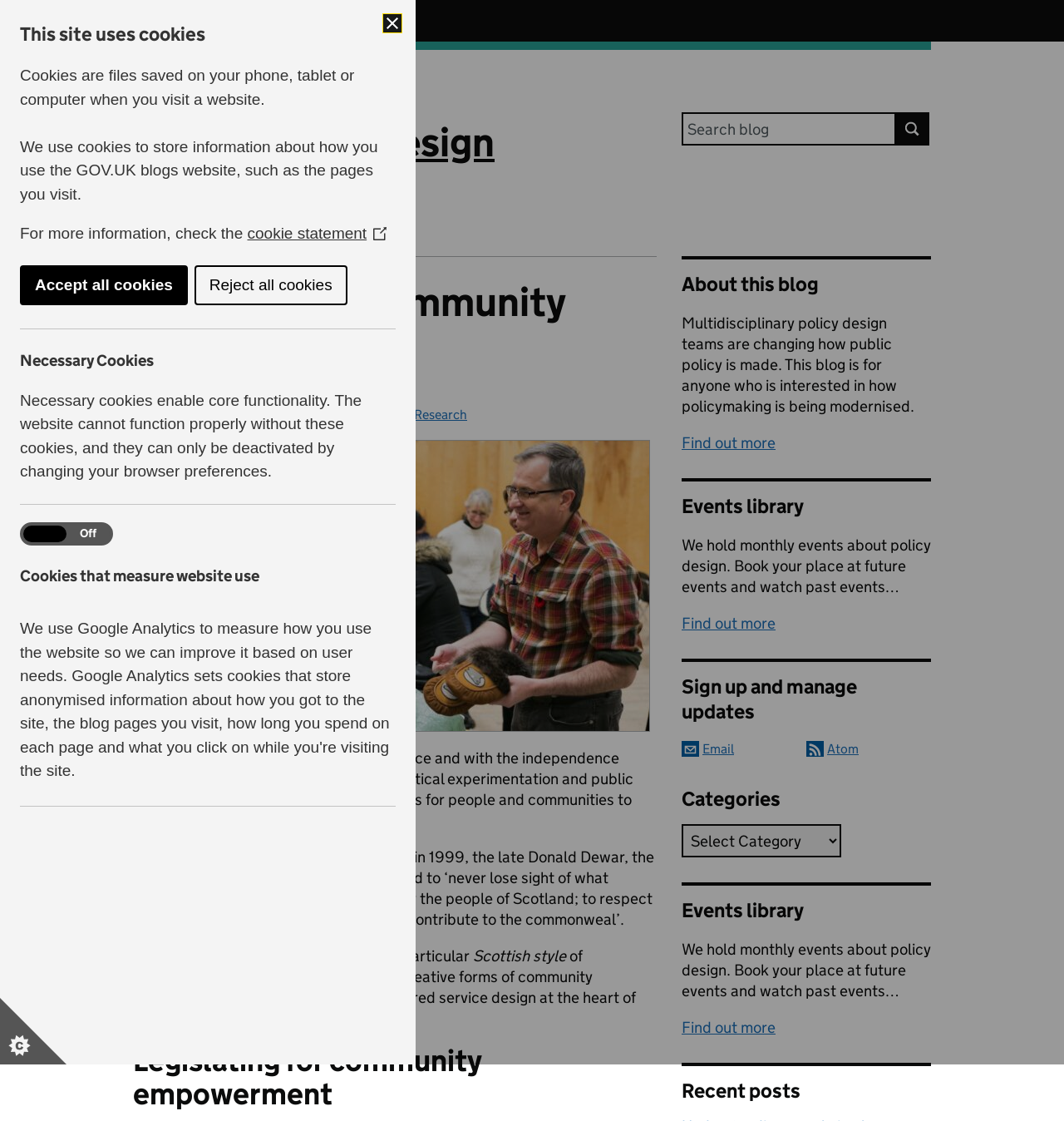Pinpoint the bounding box coordinates for the area that should be clicked to perform the following instruction: "Find out more about this blog".

[0.641, 0.386, 0.729, 0.404]